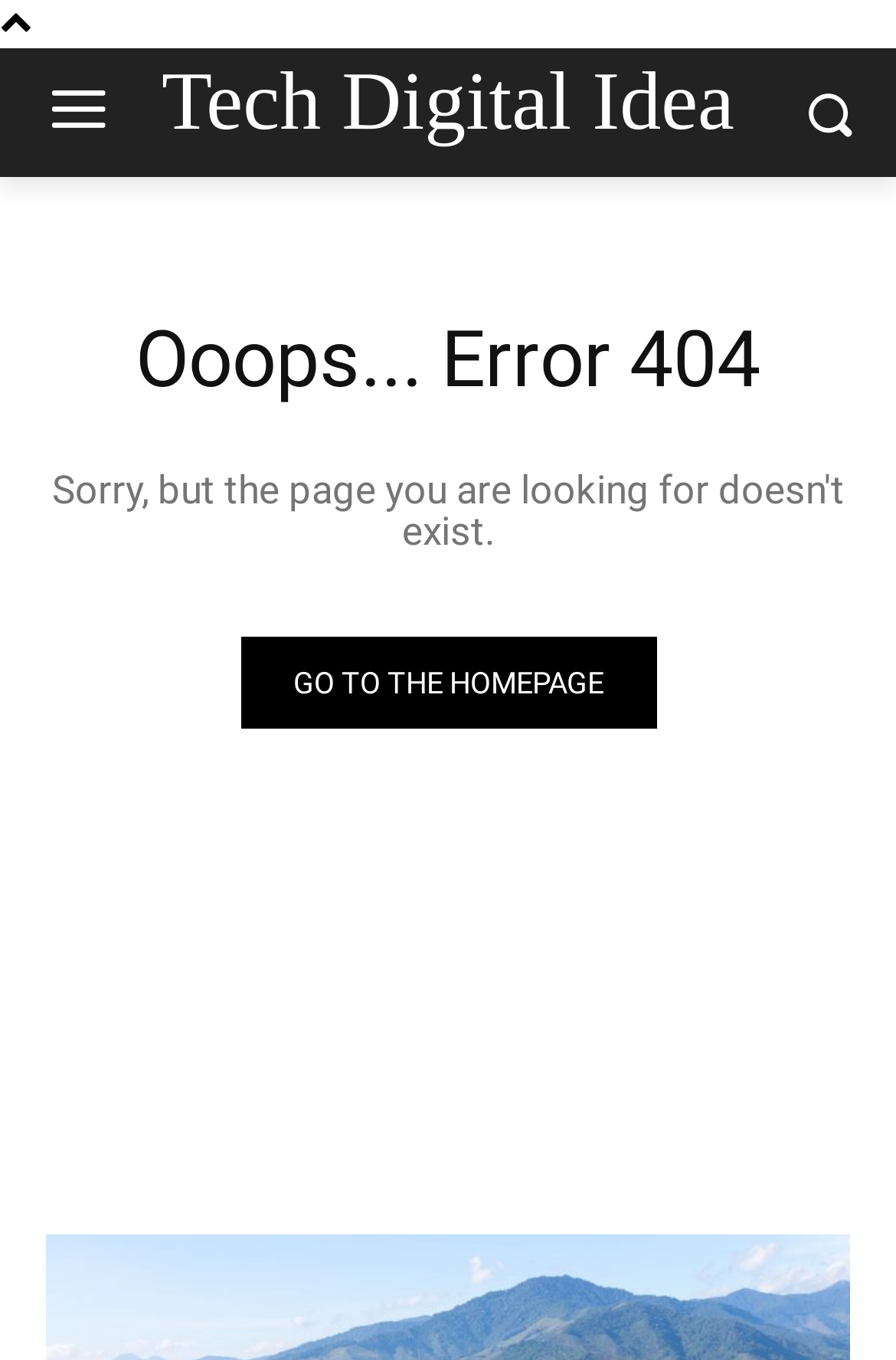Identify the bounding box coordinates for the UI element mentioned here: "Tech Digital Idea". Provide the coordinates as four float values between 0 and 1, i.e., [left, top, right, bottom].

[0.231, 0.043, 0.769, 0.11]